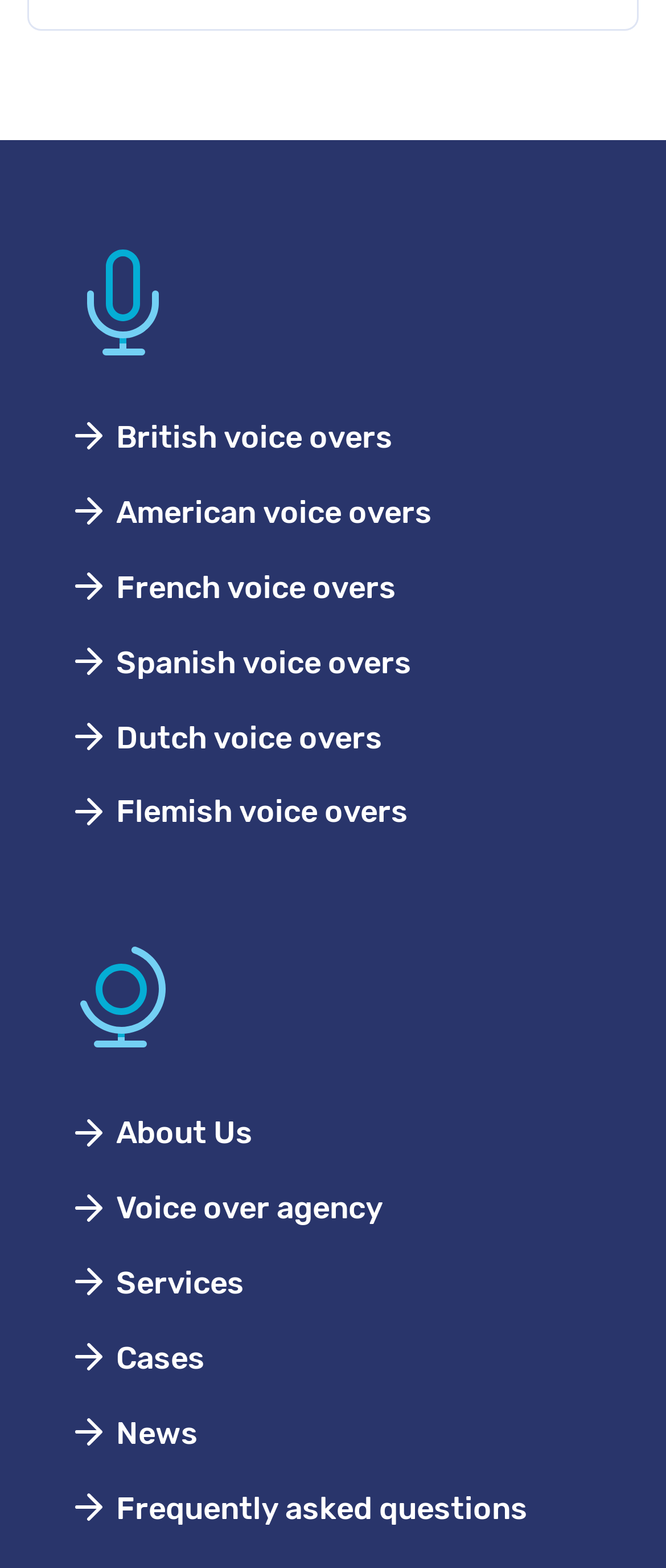Please identify the bounding box coordinates of the area that needs to be clicked to fulfill the following instruction: "View About Us."

[0.103, 0.709, 0.379, 0.739]